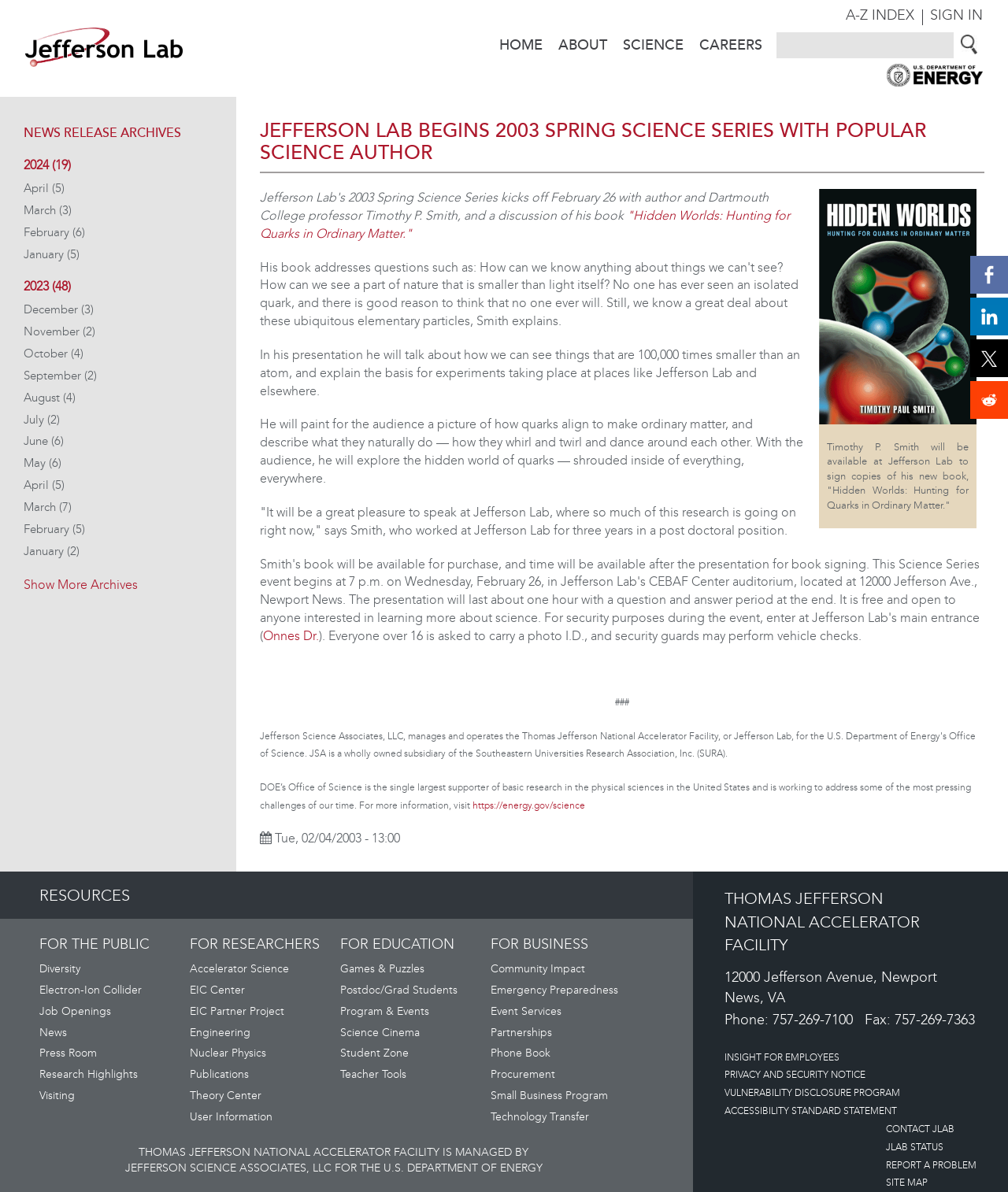Bounding box coordinates should be provided in the format (top-left x, top-left y, bottom-right x, bottom-right y) with all values between 0 and 1. Identify the bounding box for this UI element: Report a problem

[0.879, 0.973, 0.969, 0.982]